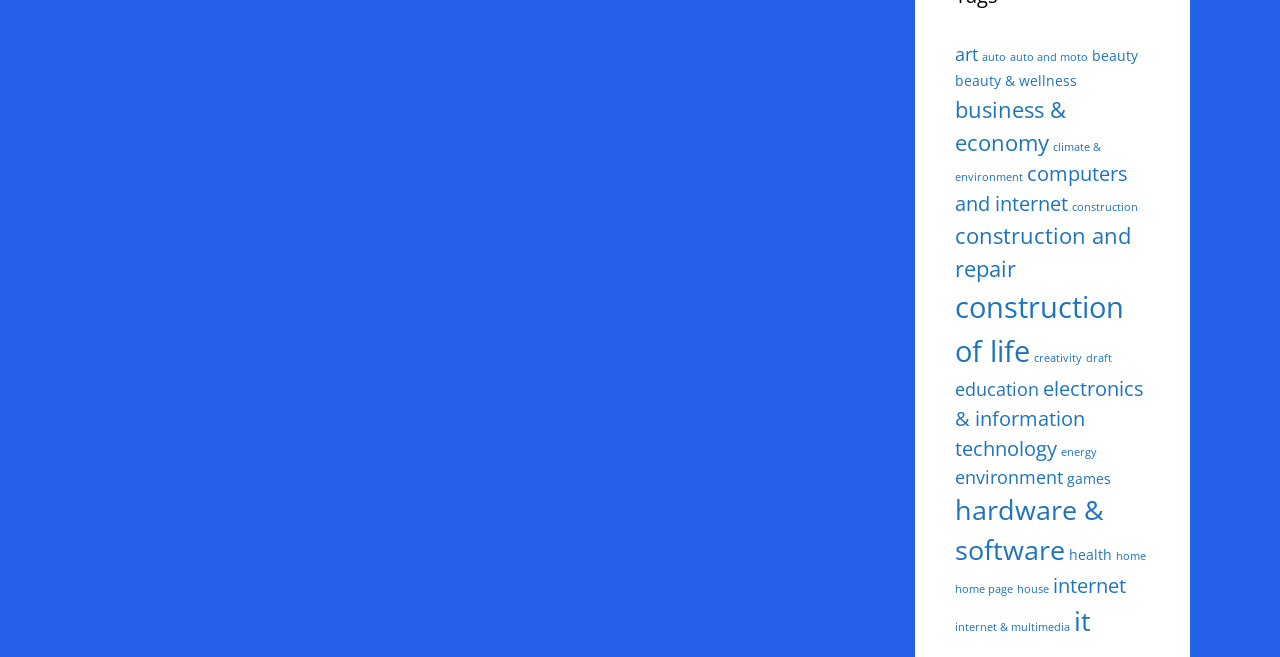Highlight the bounding box coordinates of the element that should be clicked to carry out the following instruction: "explore beauty and wellness". The coordinates must be given as four float numbers ranging from 0 to 1, i.e., [left, top, right, bottom].

[0.746, 0.108, 0.841, 0.137]